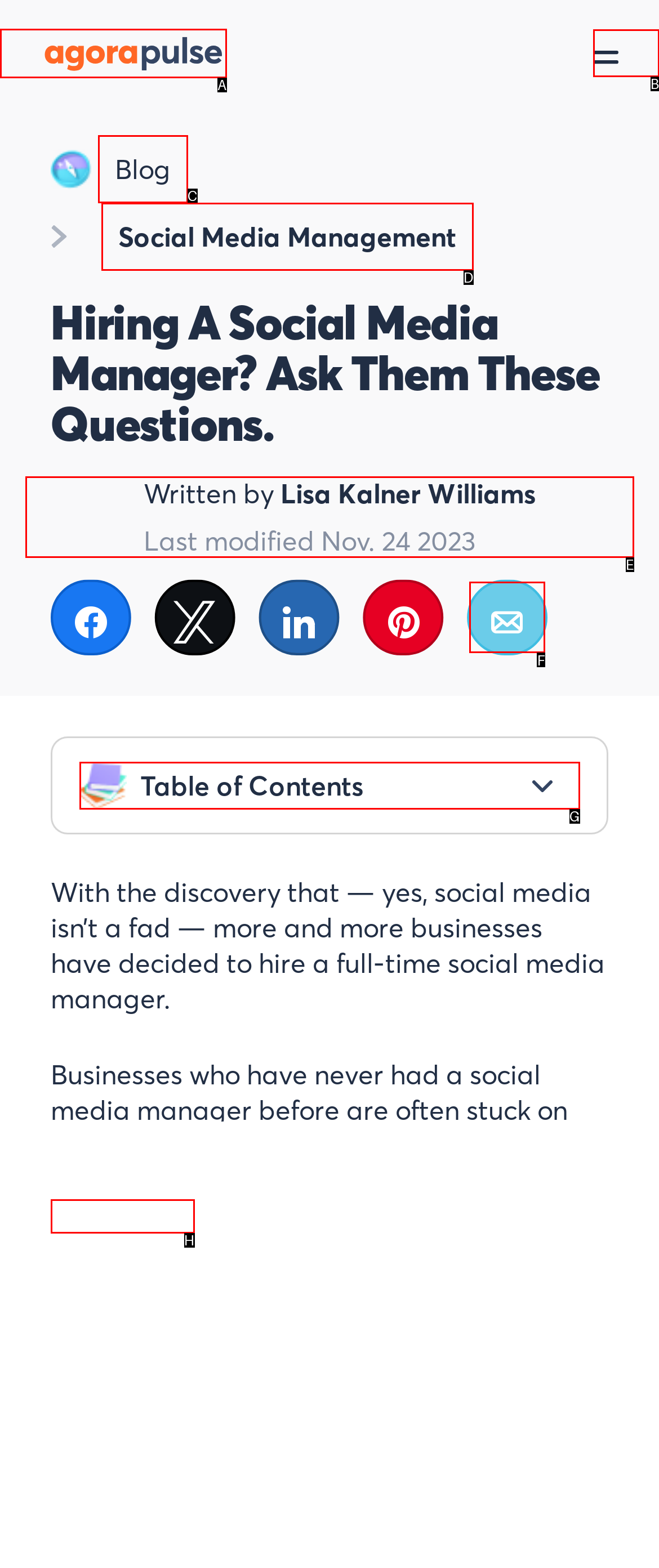Identify the letter corresponding to the UI element that matches this description: aria-label="Toggle navigation"
Answer using only the letter from the provided options.

B